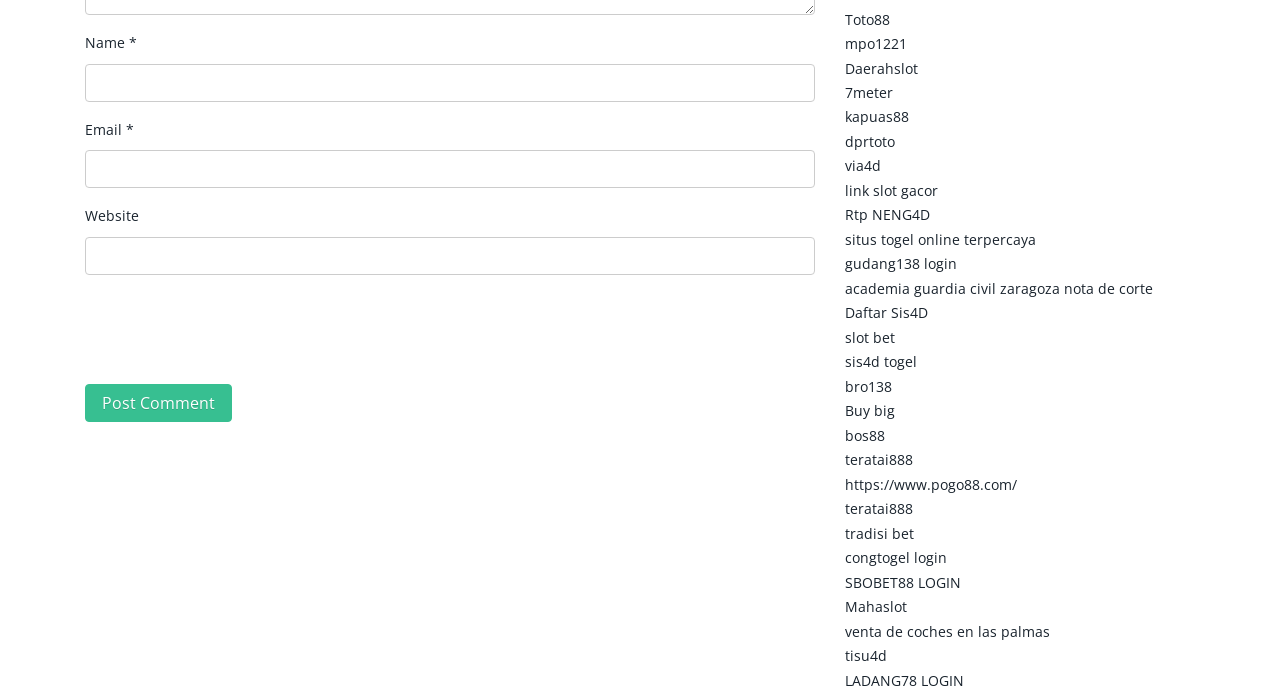Find the bounding box coordinates for the HTML element described as: "slot bet". The coordinates should consist of four float values between 0 and 1, i.e., [left, top, right, bottom].

[0.66, 0.47, 0.699, 0.497]